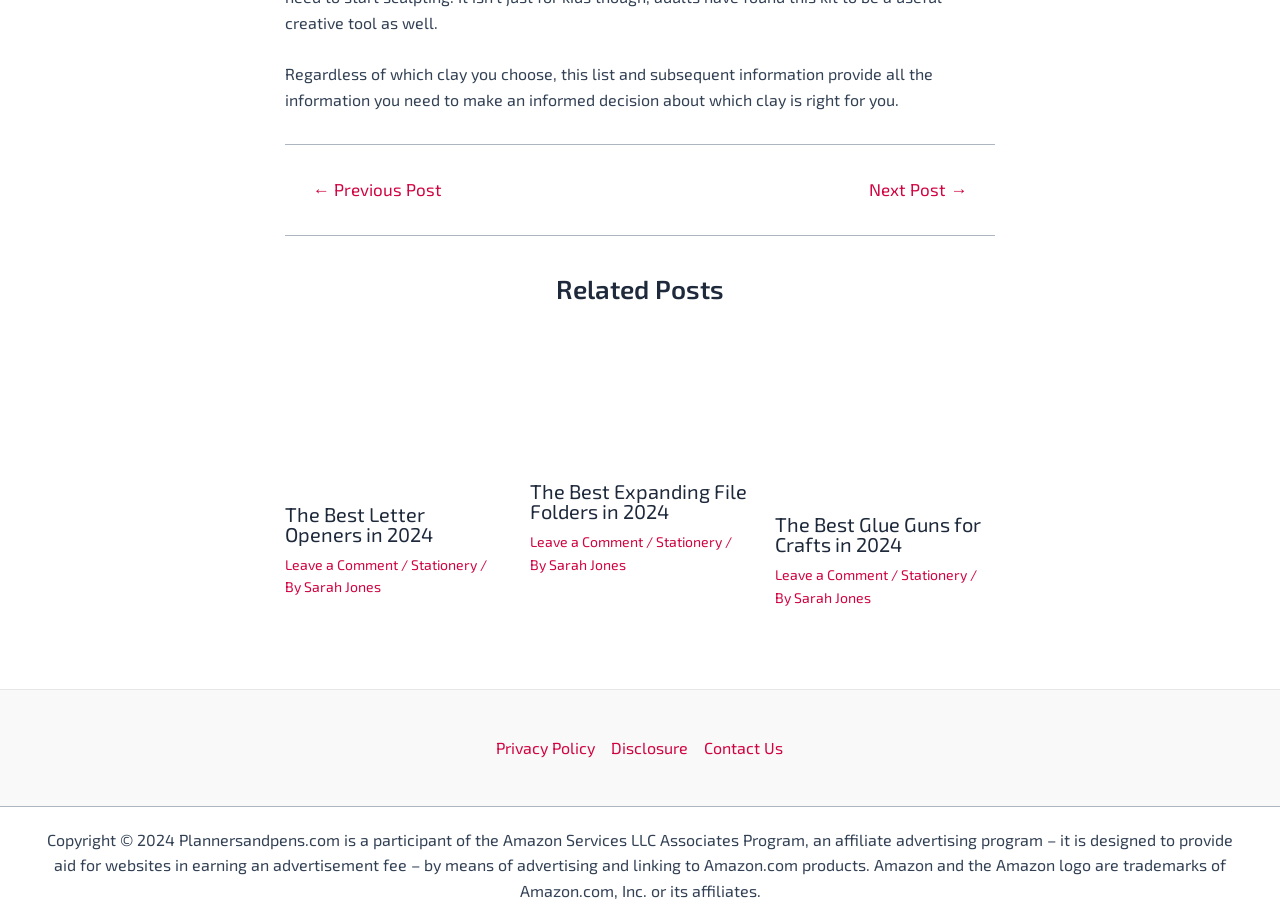Find the bounding box coordinates of the element to click in order to complete this instruction: "Click on the 'Best Letter Openers' link". The bounding box coordinates must be four float numbers between 0 and 1, denoted as [left, top, right, bottom].

[0.223, 0.436, 0.395, 0.456]